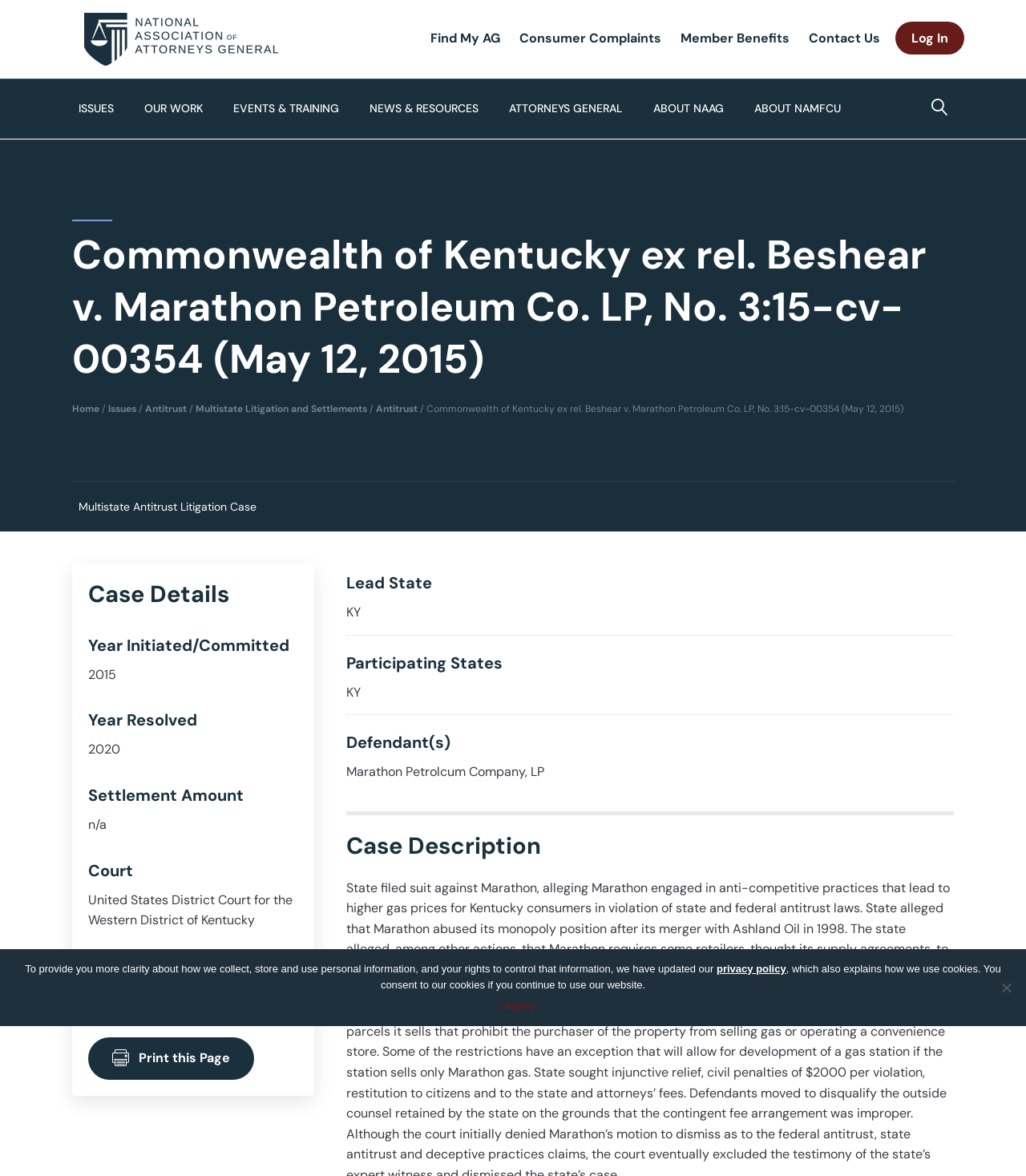What is the name of the lawsuit?
Refer to the image and give a detailed response to the question.

I found the answer by looking at the heading element with the text 'Commonwealth of Kentucky ex rel. Beshear v. Marathon Petroleum Co. LP, No. 3:15-cv-00354 (May 12, 2015)' which is located at the top of the webpage.